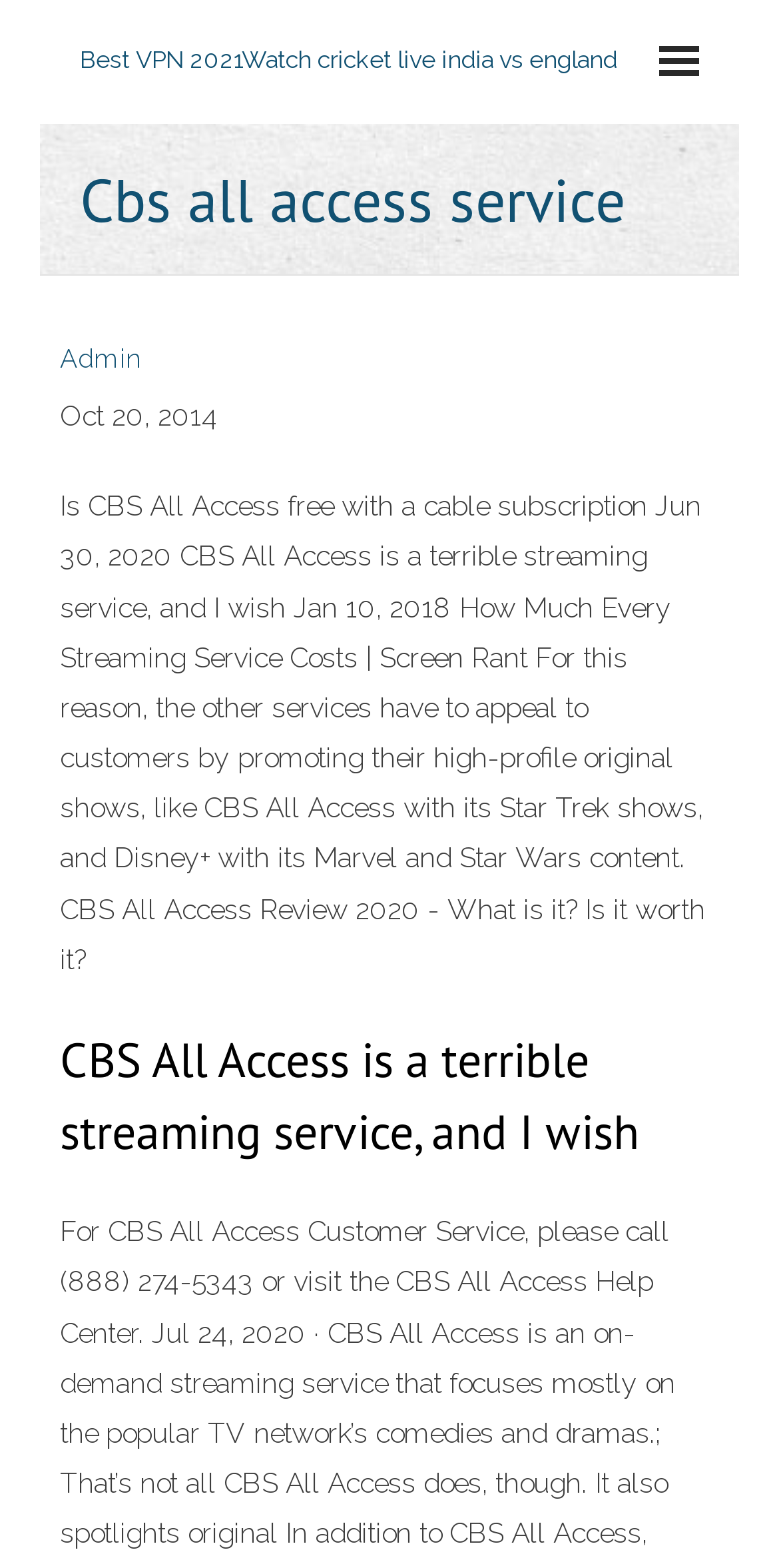Create a detailed narrative describing the layout and content of the webpage.

The webpage appears to be a blog or article page discussing CBS All Access, a streaming service. At the top, there is a table layout element that spans almost the entire width of the page. Within this table, there is a link with the text "Best VPN 2021Watch cricket live india vs england" positioned near the top-left corner of the page. This link has two parts: "Best VPN 2021" and "VPN 2021".

Below the table, there is a heading element with the text "Cbs all access service" positioned near the top-center of the page. To the left of this heading, there is a link with the text "Admin" and a static text element with the date "Oct 20, 2014".

Further down the page, there is a large block of static text that discusses CBS All Access, including its pricing, original shows, and comparisons to other streaming services. This text block is positioned near the center of the page and spans almost the entire width.

Finally, there is another heading element with the text "CBS All Access is a terrible streaming service, and I wish" positioned near the bottom-center of the page.